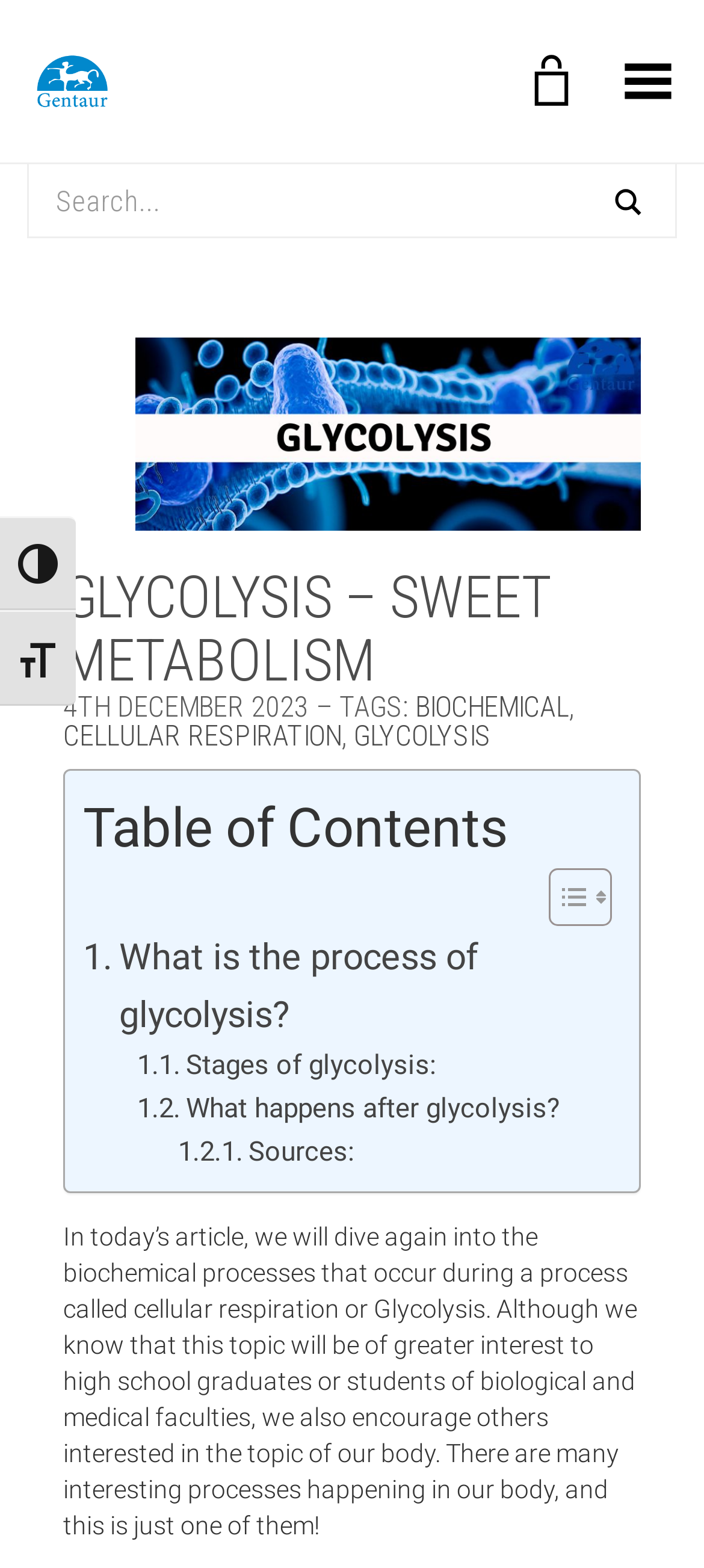Summarize the webpage comprehensively, mentioning all visible components.

The webpage is about Glycolysis, a biochemical process related to cellular respiration. At the top left corner, there are three buttons: "Toggle High Contrast", "Toggle Font size", and a link to "Gentaur - PCR kit, ELISA kit, Antibodies" accompanied by an image. On the top right corner, there are three more links: "0", "Toggle Menu", and a search bar with a placeholder text "Search for:".

Below the top section, there is a list item "Glycolysis – sweet metabolism" with a link and an image. This is followed by two buttons, "Previous" and "Next". The main content of the webpage starts with a heading "GLYCOLYSIS – SWEET METABOLISM 4TH DECEMBER 2023 – TAGS: BIOCHEMICAL, CELLULAR RESPIRATION, GLYCOLYSIS", which contains links to the tags.

The main article begins with a paragraph of text, "In today’s article, we will dive again into the biochemical processes that occur during a process called cellular respiration or Glycolysis. Although we know that this topic will be of greater interest to high school graduates or students of biological and medical faculties, we also encourage others interested in the topic of our body. There are many interesting processes happening in our body, and this is just one of them!"

Below the article, there is a table of contents with links to different sections, including "What is the process of glycolysis?", "Stages of glycolysis:", "What happens after glycolysis?", and "Sources:". The table of contents also has a toggle button to expand or collapse it.